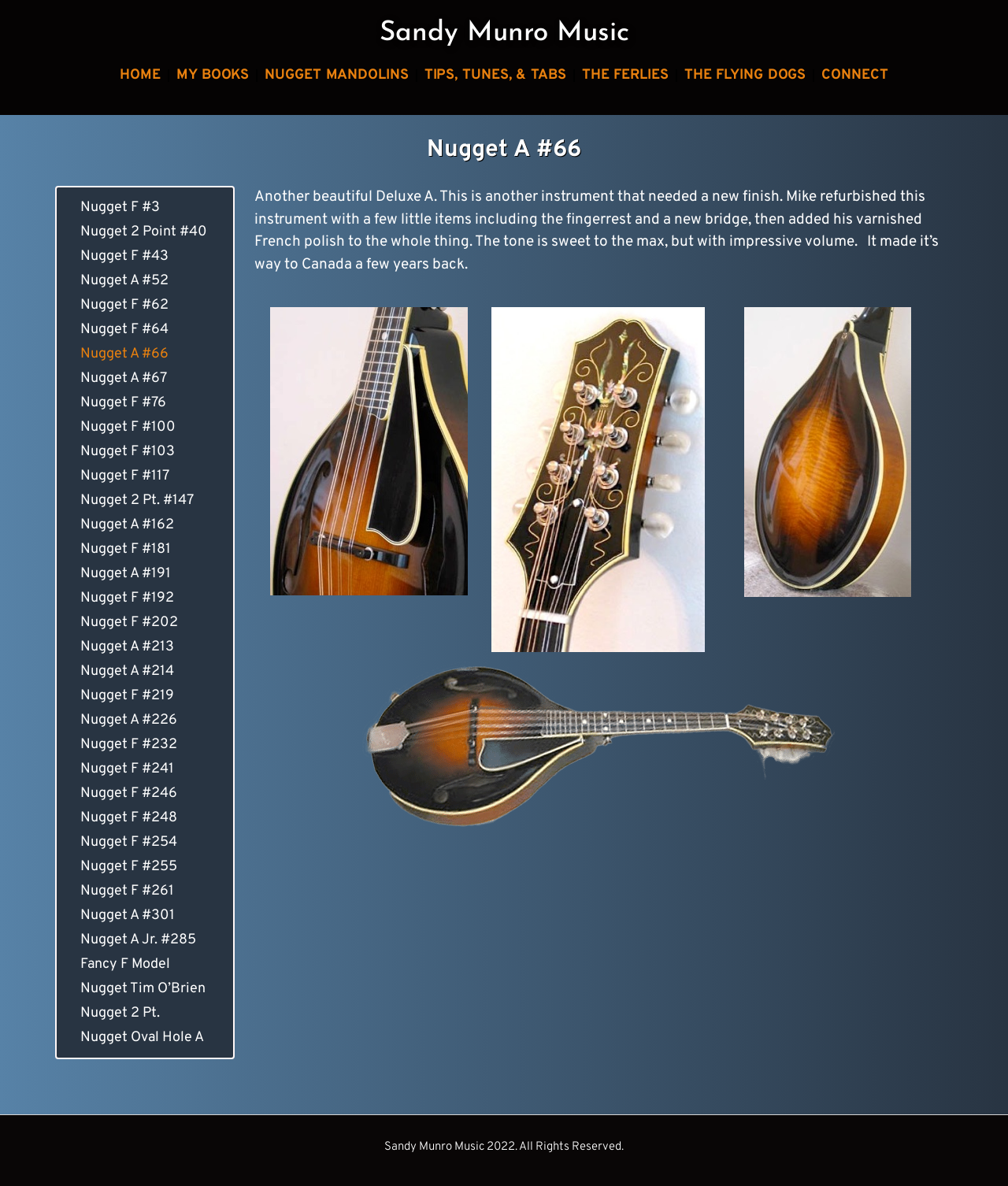Detail the various sections and features of the webpage.

This webpage is about Nugget A #66, a musical instrument, specifically a mandolin. At the top, there is a heading "Sandy Munro Music" with a link to the website's homepage. Below it, there is a navigation menu with links to various sections, including "HOME", "MY BOOKS", "NUGGET MANDOLINS", "TIPS, TUNES, & TABS", "THE FERLIES", "THE FLYING DOGS", and "CONNECT".

The main content of the page is divided into two sections. On the left, there is a list of links to other Nugget mandolins, with model numbers ranging from #3 to #301, and some special models like "Fancy F Model" and "Nugget Tim O’Brien". These links are arranged vertically, with the first link at the top and the last link at the bottom.

On the right, there is a description of Nugget A #66, which is a beautifully refurbished instrument with a new finish, fingerrest, and bridge. The text describes the instrument's tone as "sweet to the max" with impressive volume. There is also a mention of the instrument being shipped to Canada a few years ago.

Below the description, there are three links, possibly to images or additional information about the instrument. At the very bottom of the page, there is a copyright notice "Sandy Munro Music 2022. All Rights Reserved."